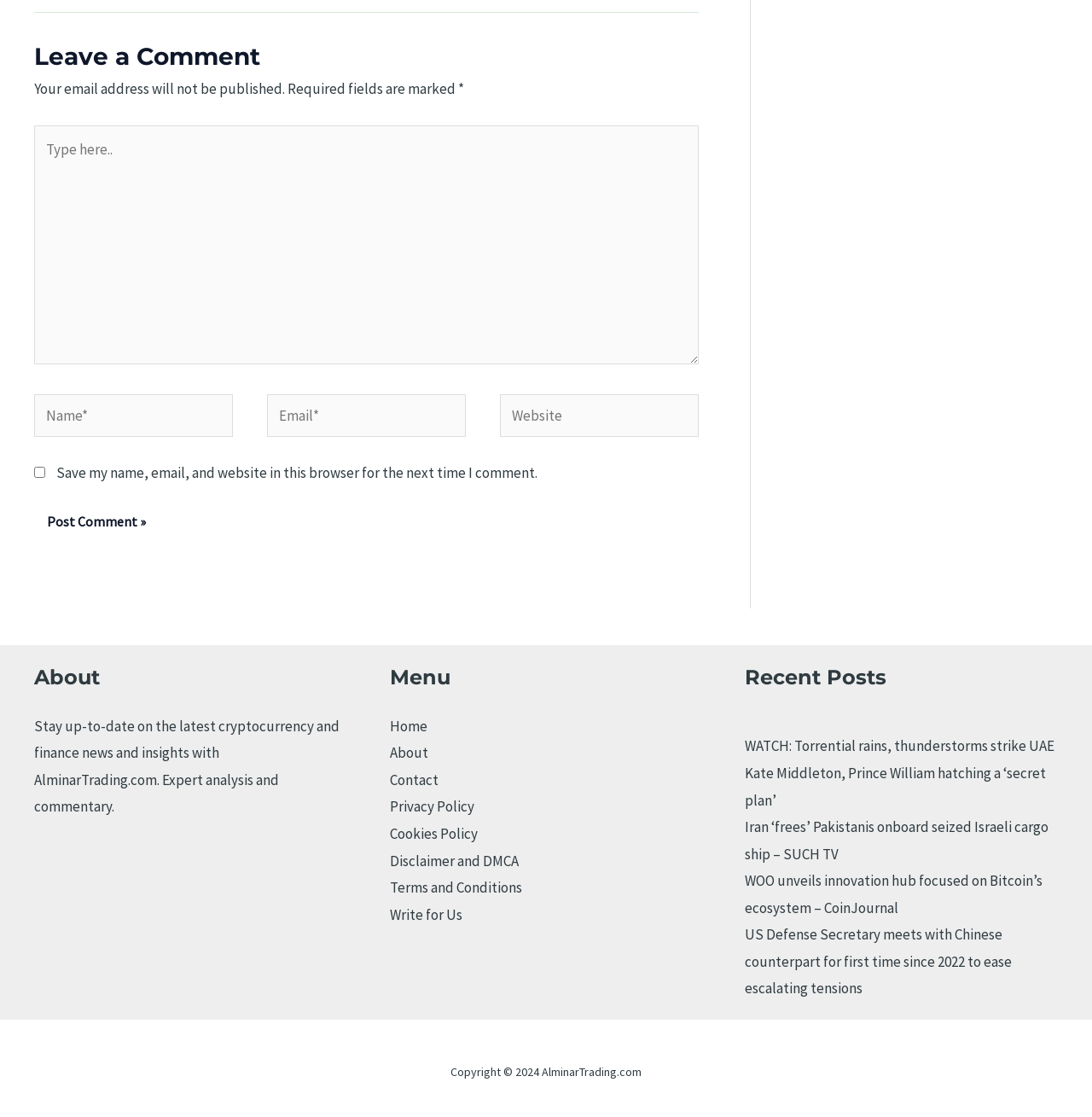Please identify the bounding box coordinates of the element that needs to be clicked to perform the following instruction: "Enter your email".

[0.245, 0.353, 0.427, 0.391]